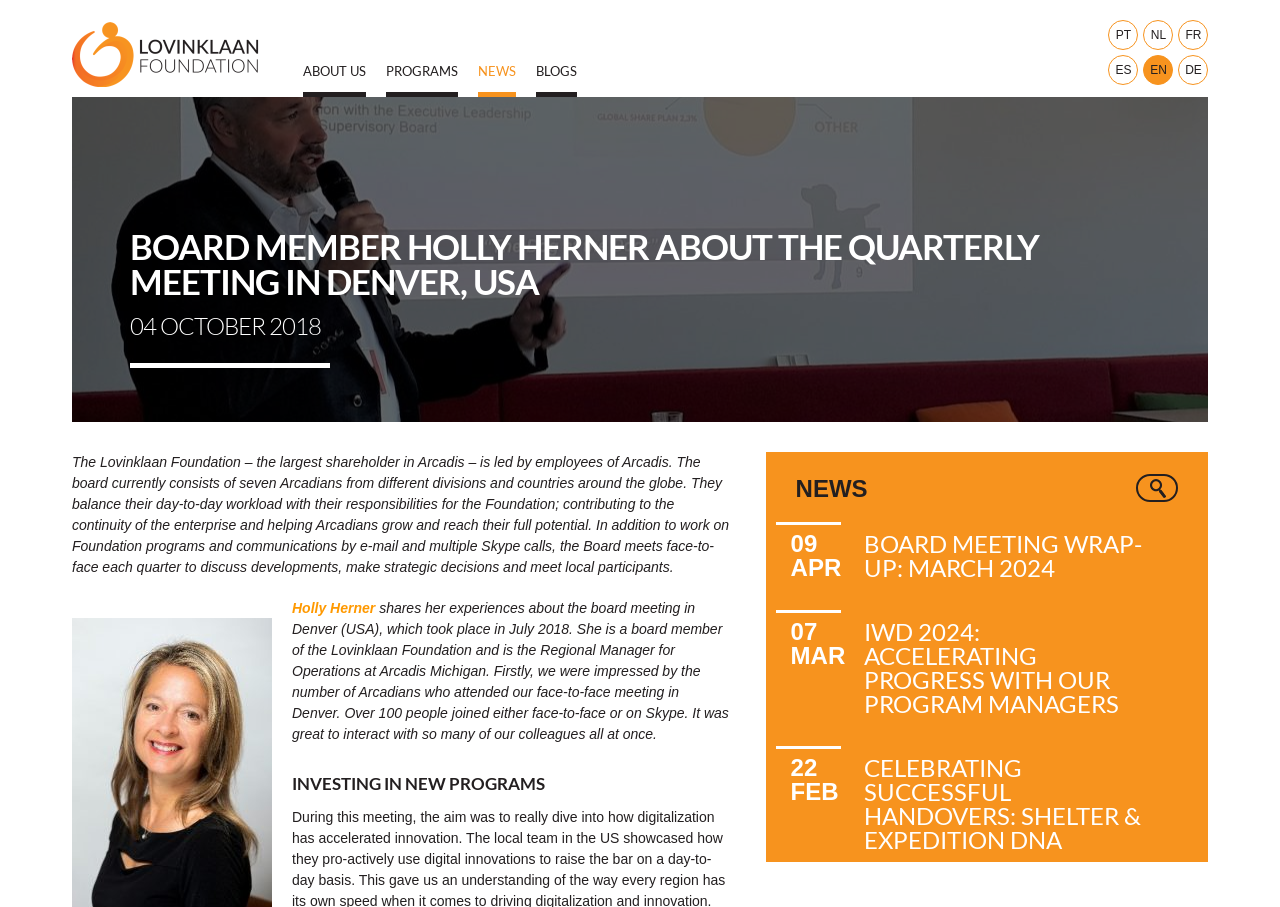Look at the image and answer the question in detail:
What is the name of the company where Holly Herner is the Regional Manager for Operations?

I found the answer by reading the text content of the webpage, specifically the section where it says 'She is a board member of the Lovinklaan Foundation and is the Regional Manager for Operations at Arcadis Michigan.'